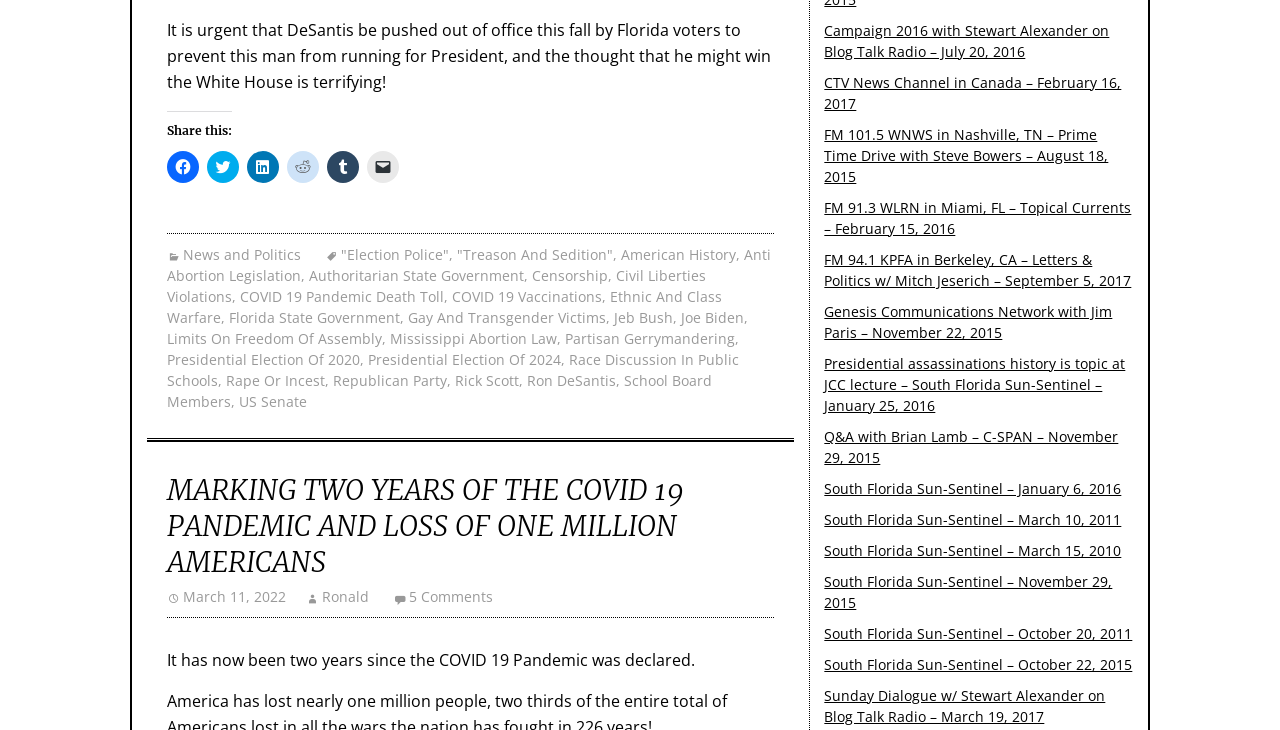Answer the following in one word or a short phrase: 
How many links are there in the footer?

20